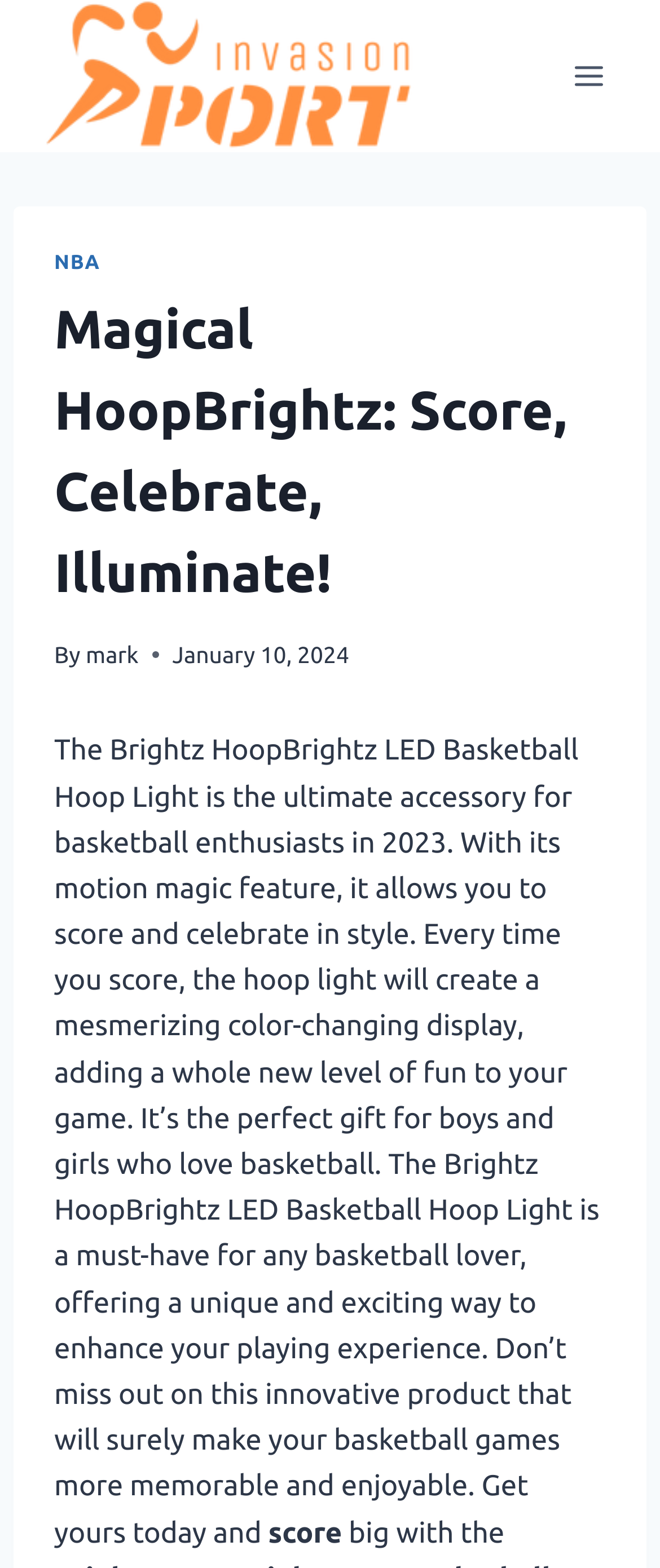Answer the following query with a single word or phrase:
What is the name of the product?

HoopBrightz LED Basketball Hoop Light